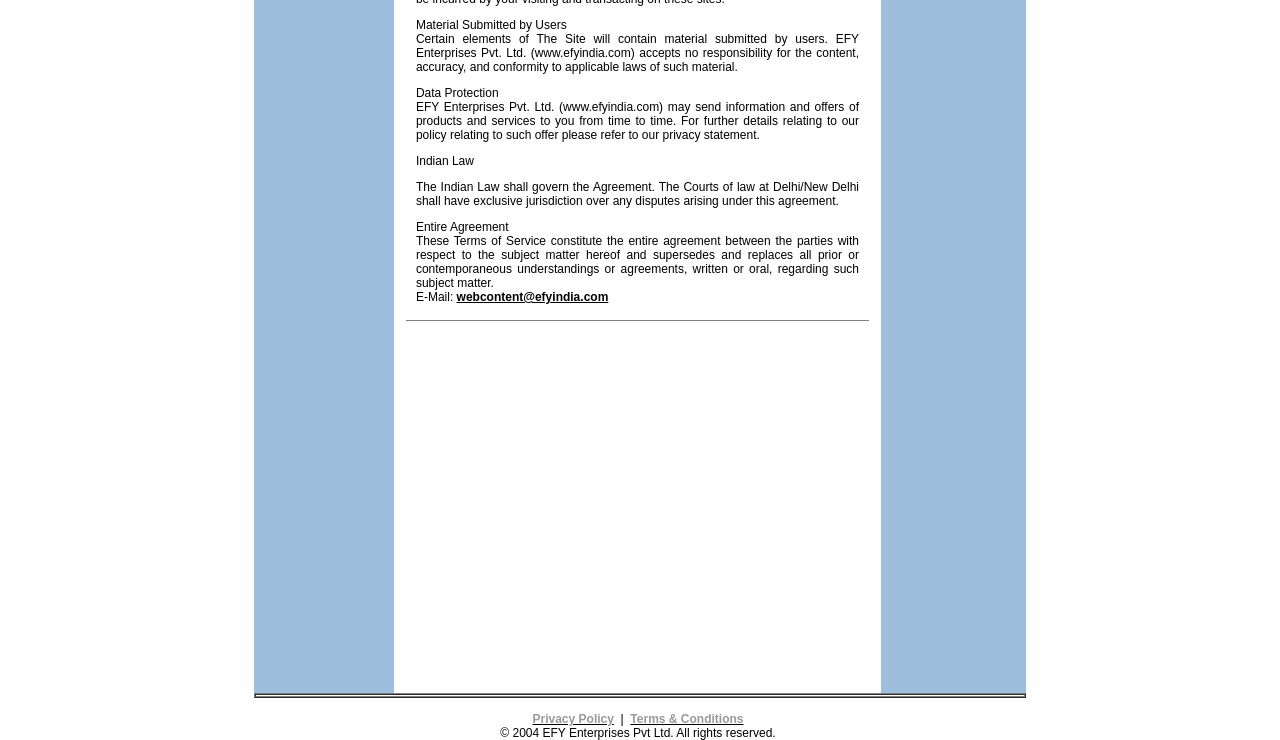Given the description "Select a category", determine the bounding box of the corresponding UI element.

None